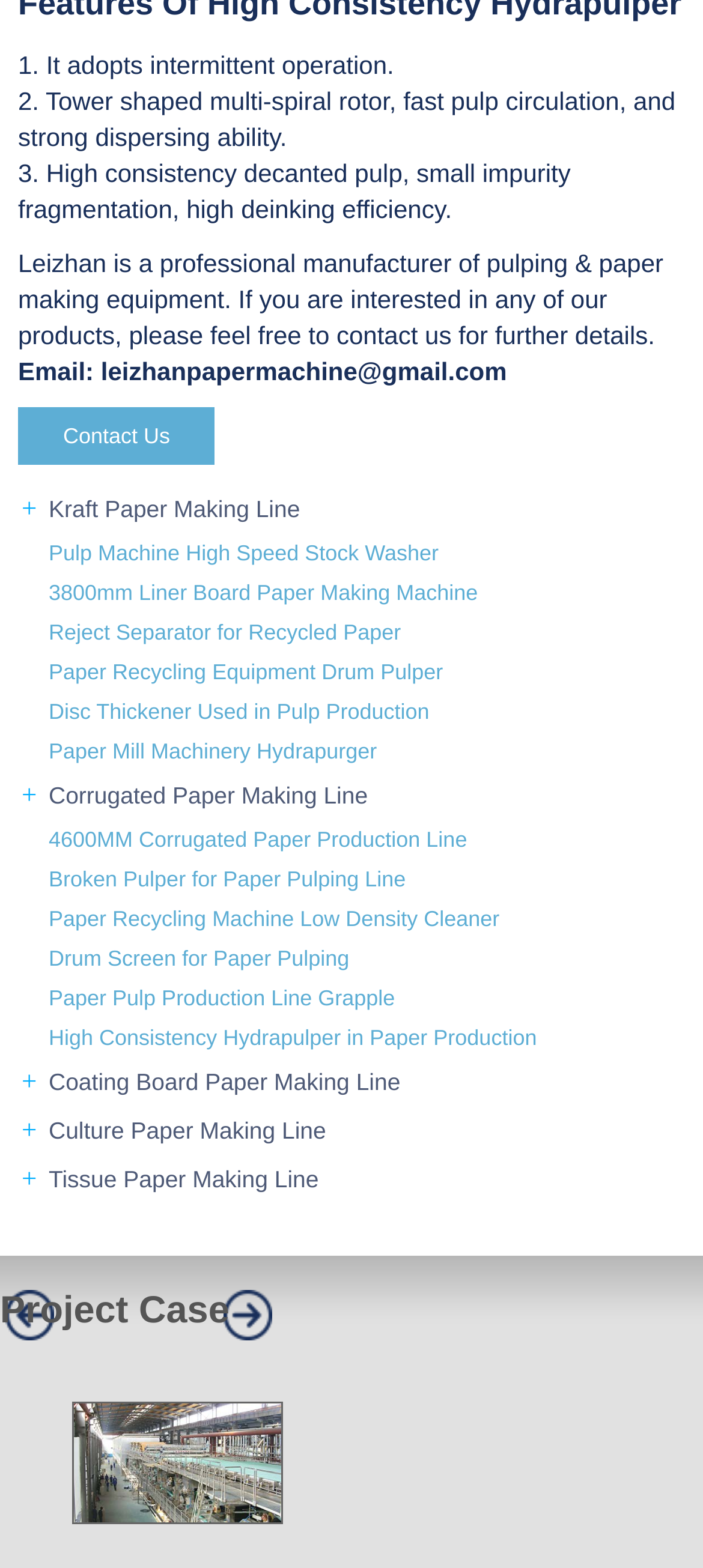Provide the bounding box coordinates for the area that should be clicked to complete the instruction: "Contact us for further details".

[0.026, 0.259, 0.306, 0.296]